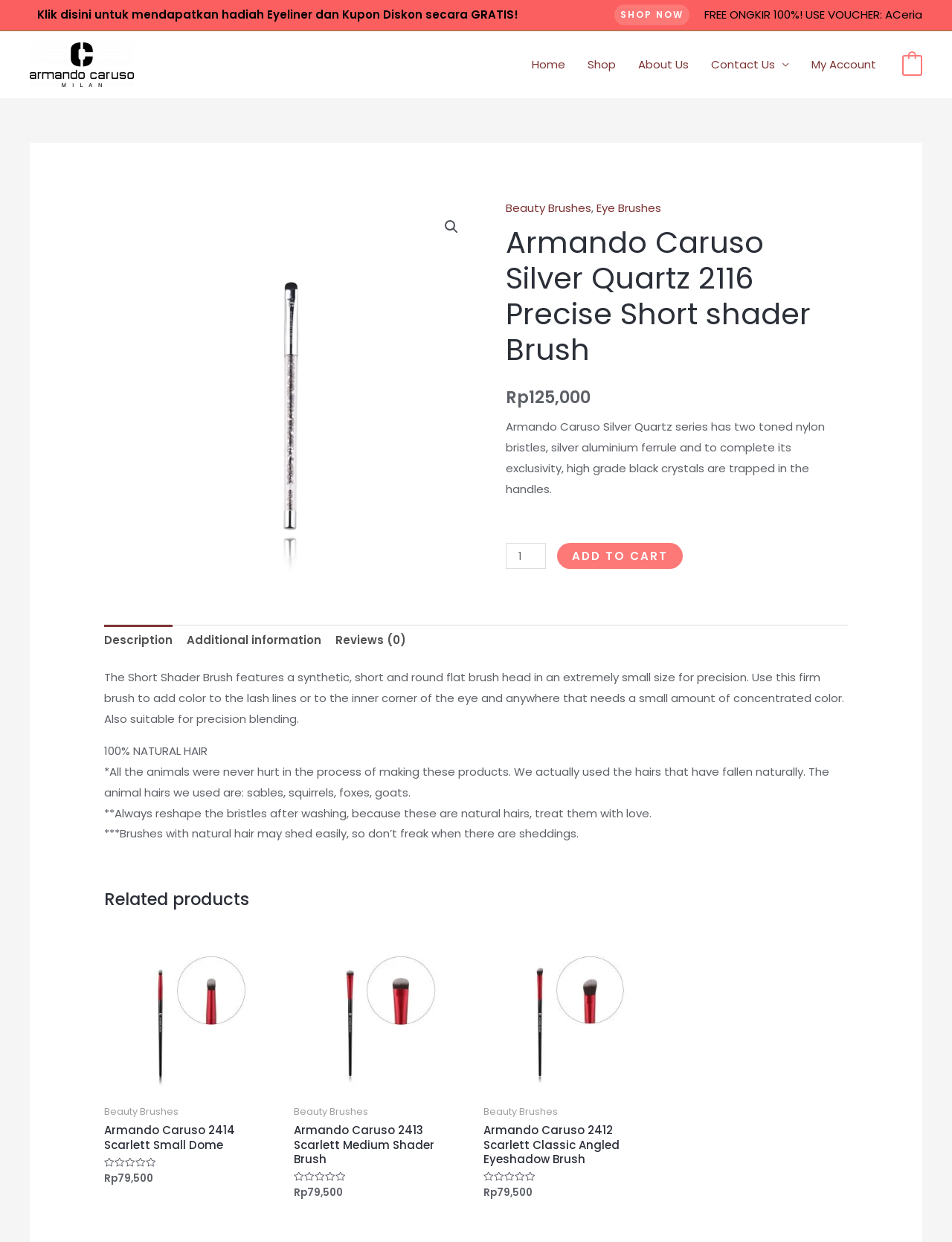With reference to the screenshot, provide a detailed response to the question below:
What is the material of the bristles in the Armando Caruso Silver Quartz series?

I found the material of the bristles by reading the product description which states 'Armando Caruso Silver Quartz series has two toned nylon bristles, silver aluminium ferrule and to complete its exclusivity, high grade black crystals are trapped in the handles.'